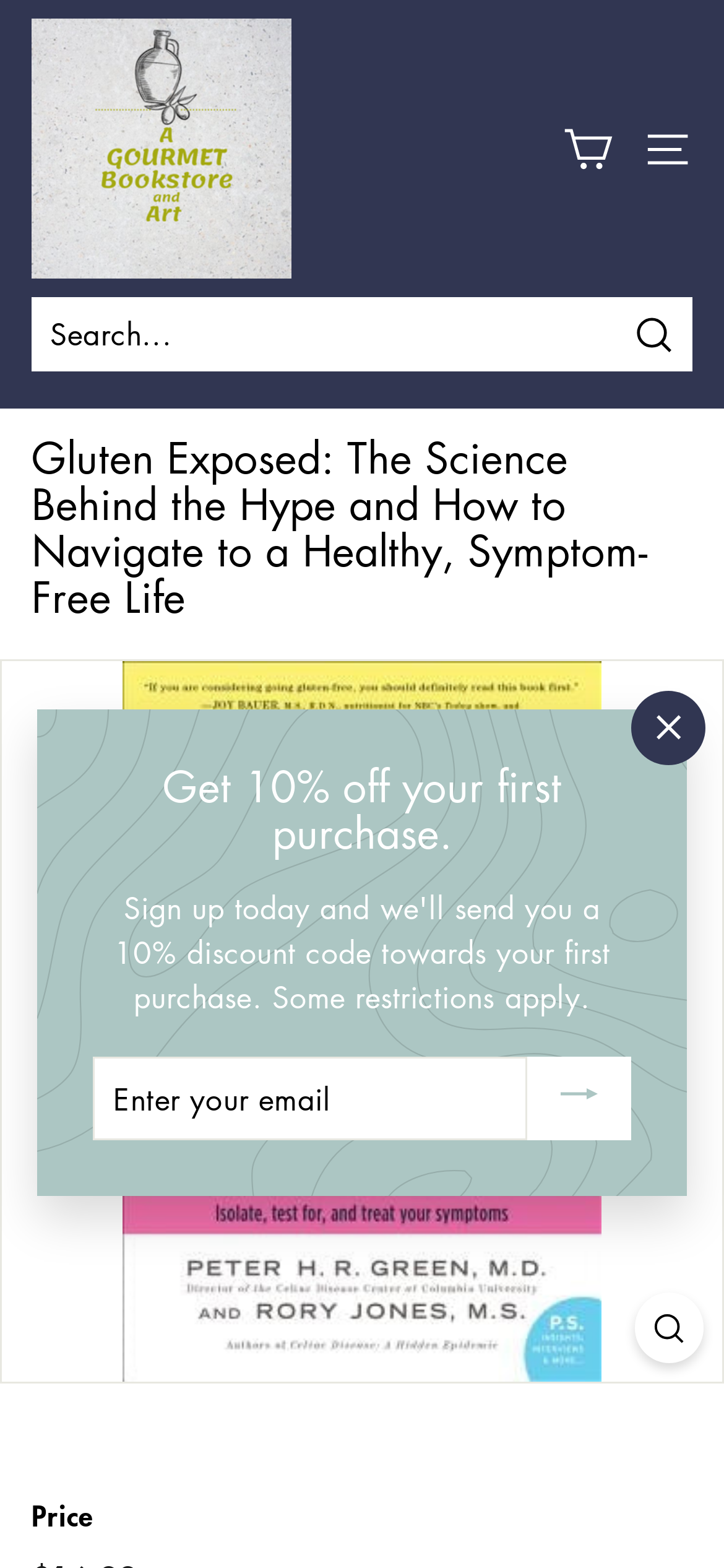Mark the bounding box of the element that matches the following description: "parent_node: Search aria-label="Search..." name="q" placeholder="Search..."".

[0.044, 0.189, 0.956, 0.237]